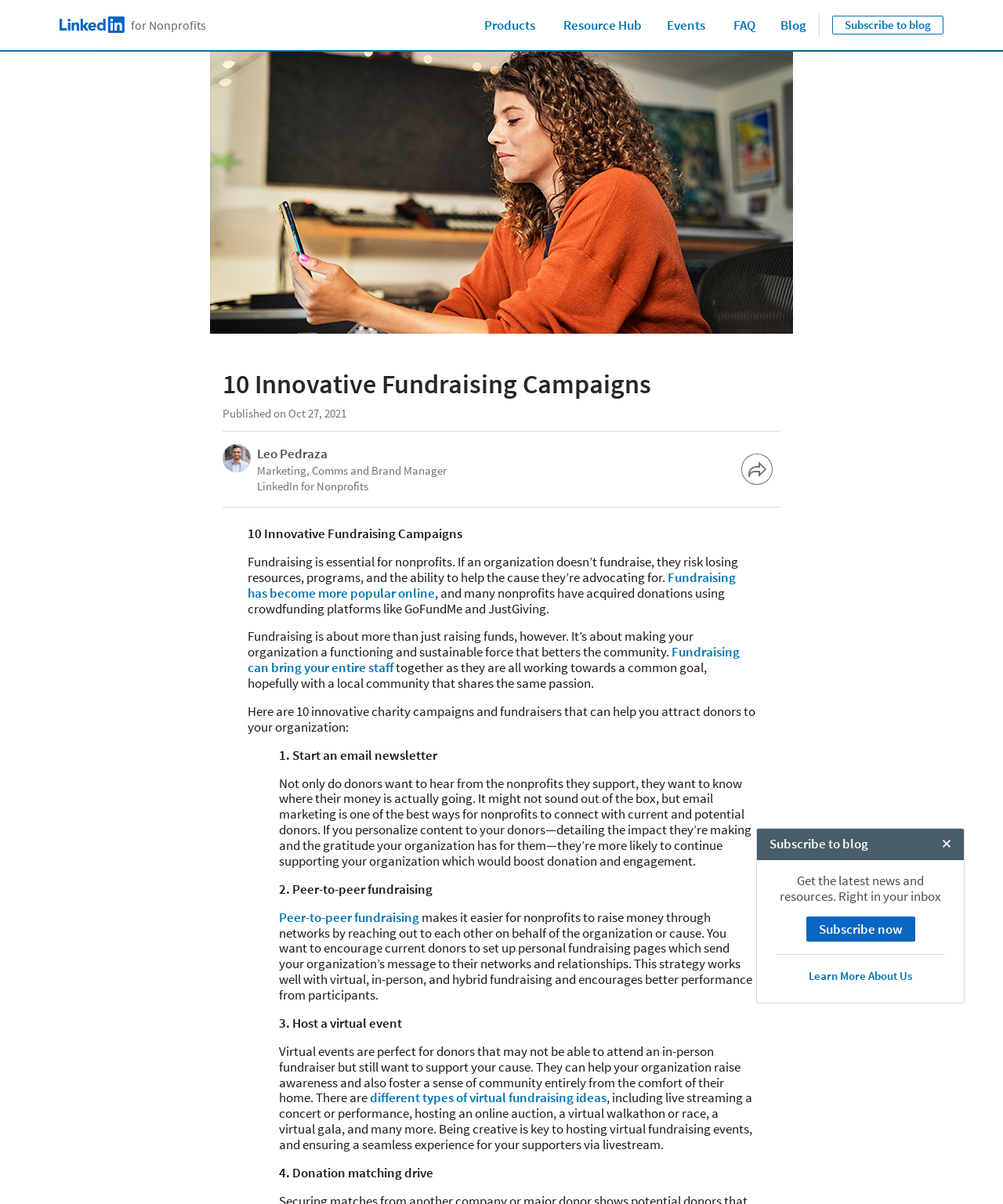What is the benefit of peer-to-peer fundraising?
Using the image as a reference, give a one-word or short phrase answer.

Reaches more networks